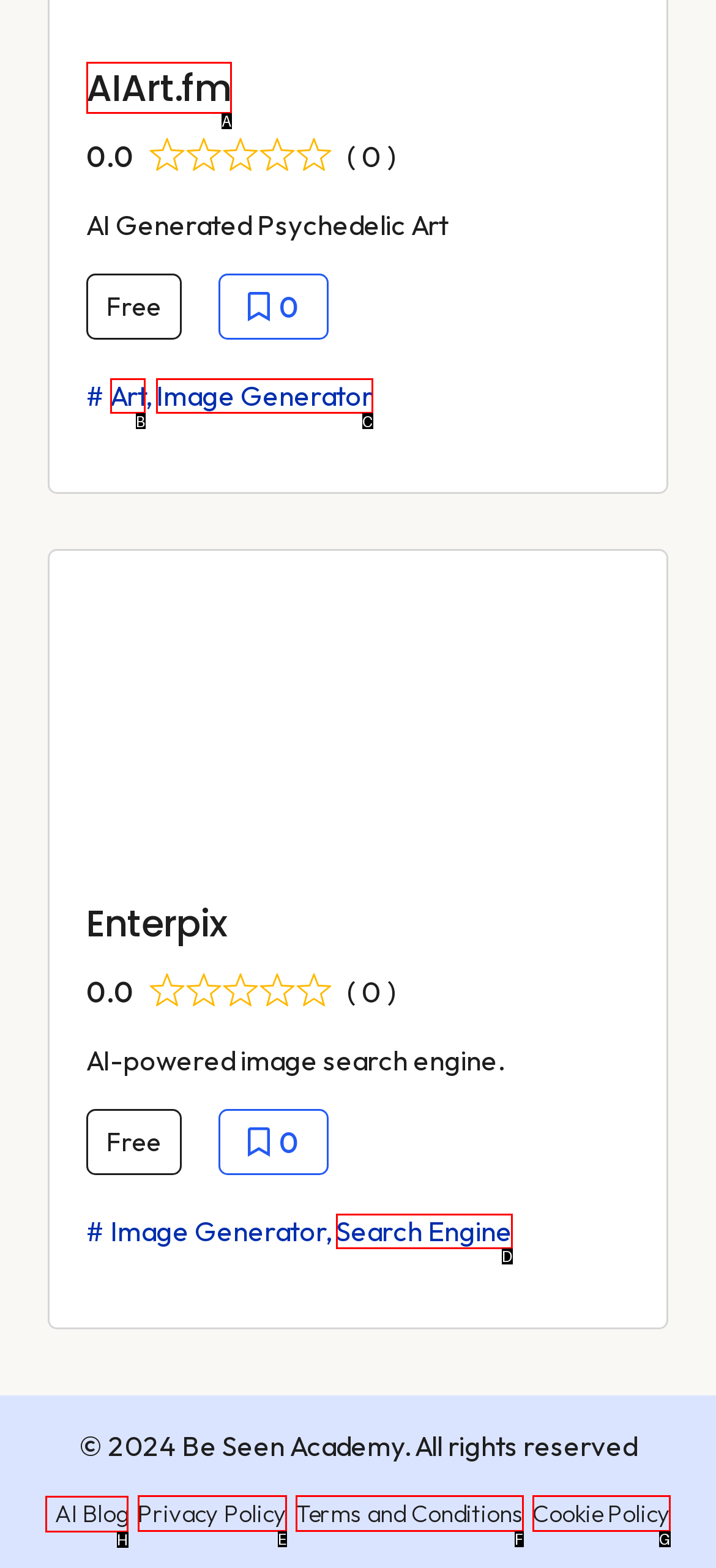Identify the correct choice to execute this task: Click the AI Blog link
Respond with the letter corresponding to the right option from the available choices.

H